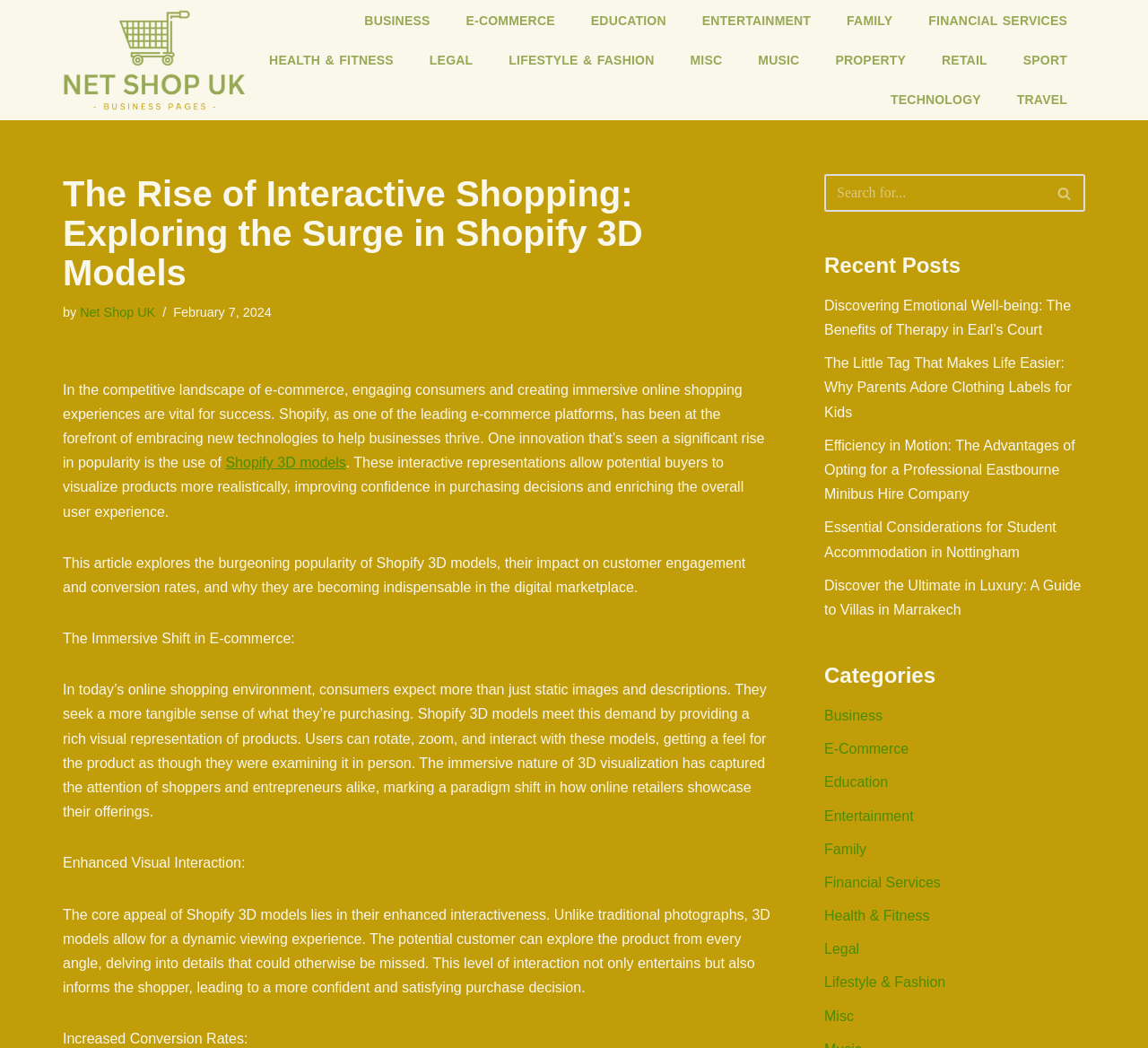Locate the headline of the webpage and generate its content.

The Rise of Interactive Shopping: Exploring the Surge in Shopify 3D Models